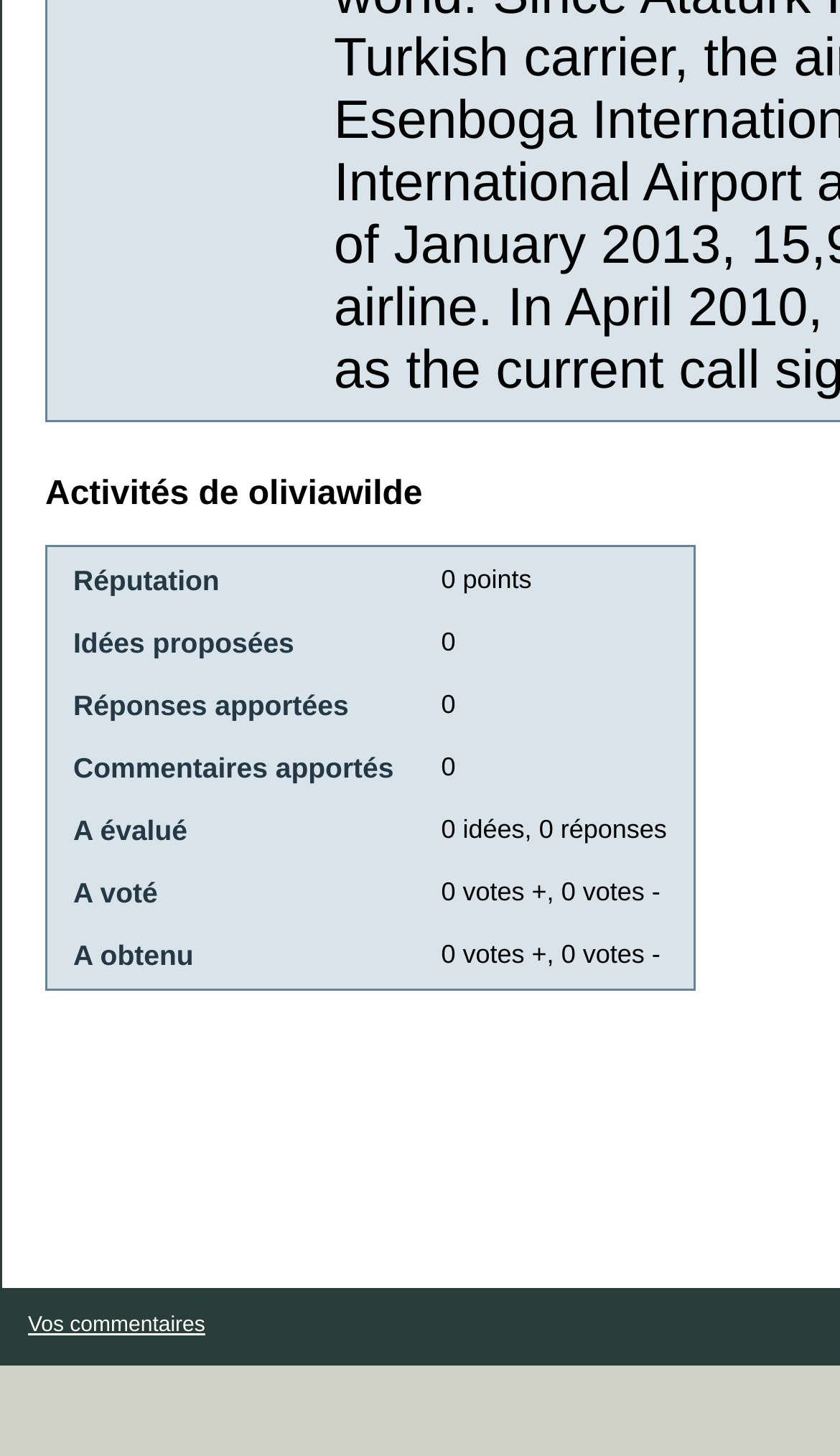Identify and provide the bounding box for the element described by: "Terms and Conditions".

None